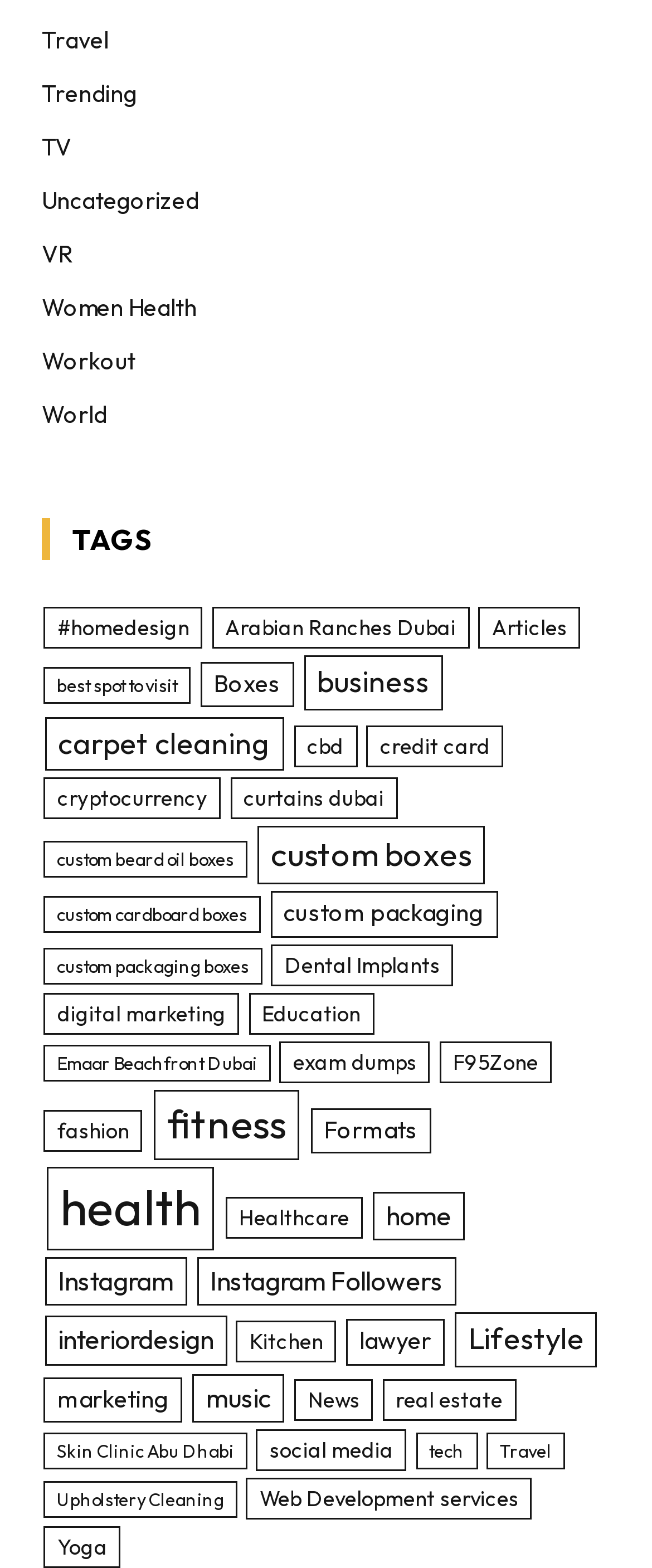Give the bounding box coordinates for this UI element: "custom beard oil boxes". The coordinates should be four float numbers between 0 and 1, arranged as [left, top, right, bottom].

[0.067, 0.536, 0.38, 0.56]